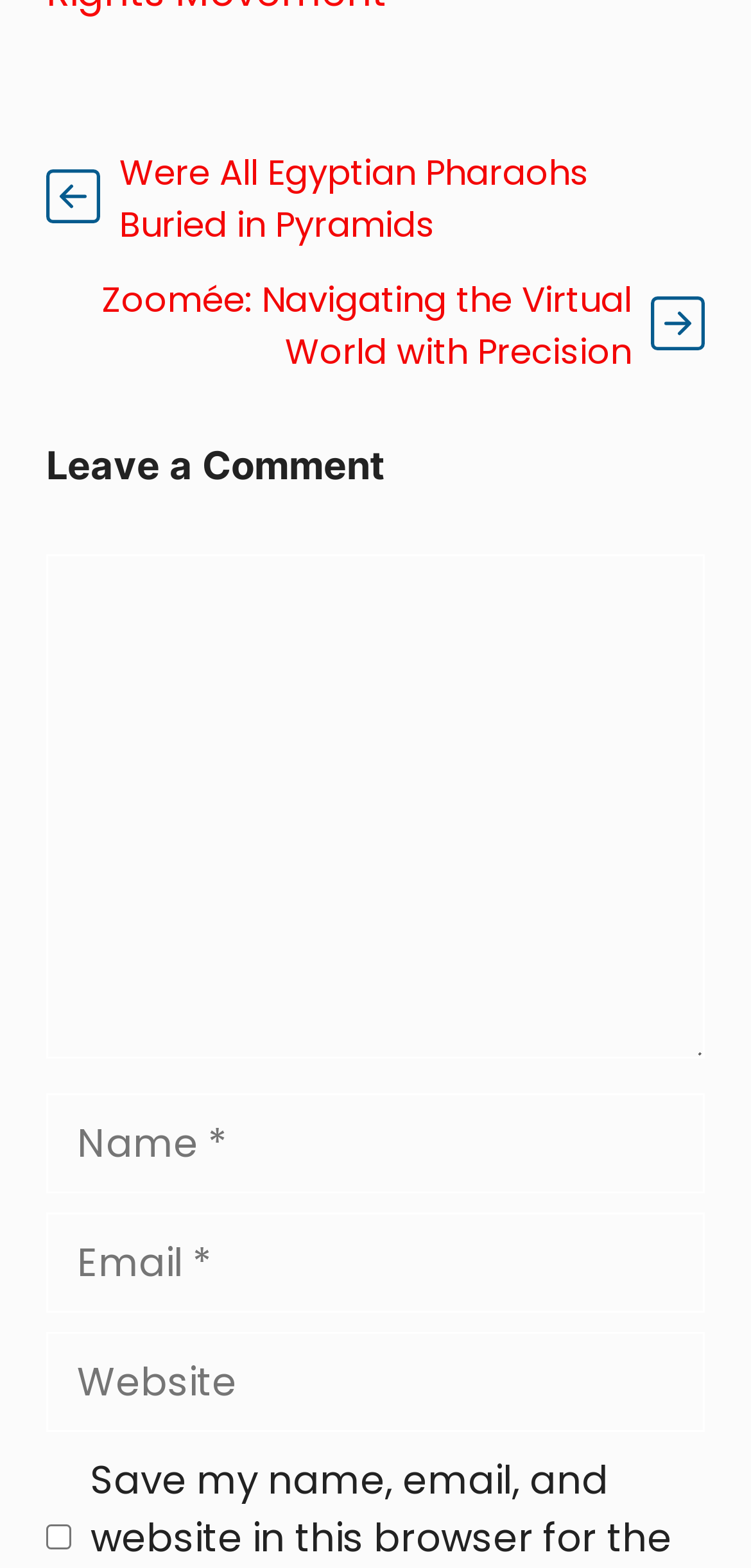Locate the bounding box coordinates of the clickable region necessary to complete the following instruction: "Check the box to save your information". Provide the coordinates in the format of four float numbers between 0 and 1, i.e., [left, top, right, bottom].

[0.062, 0.972, 0.095, 0.988]